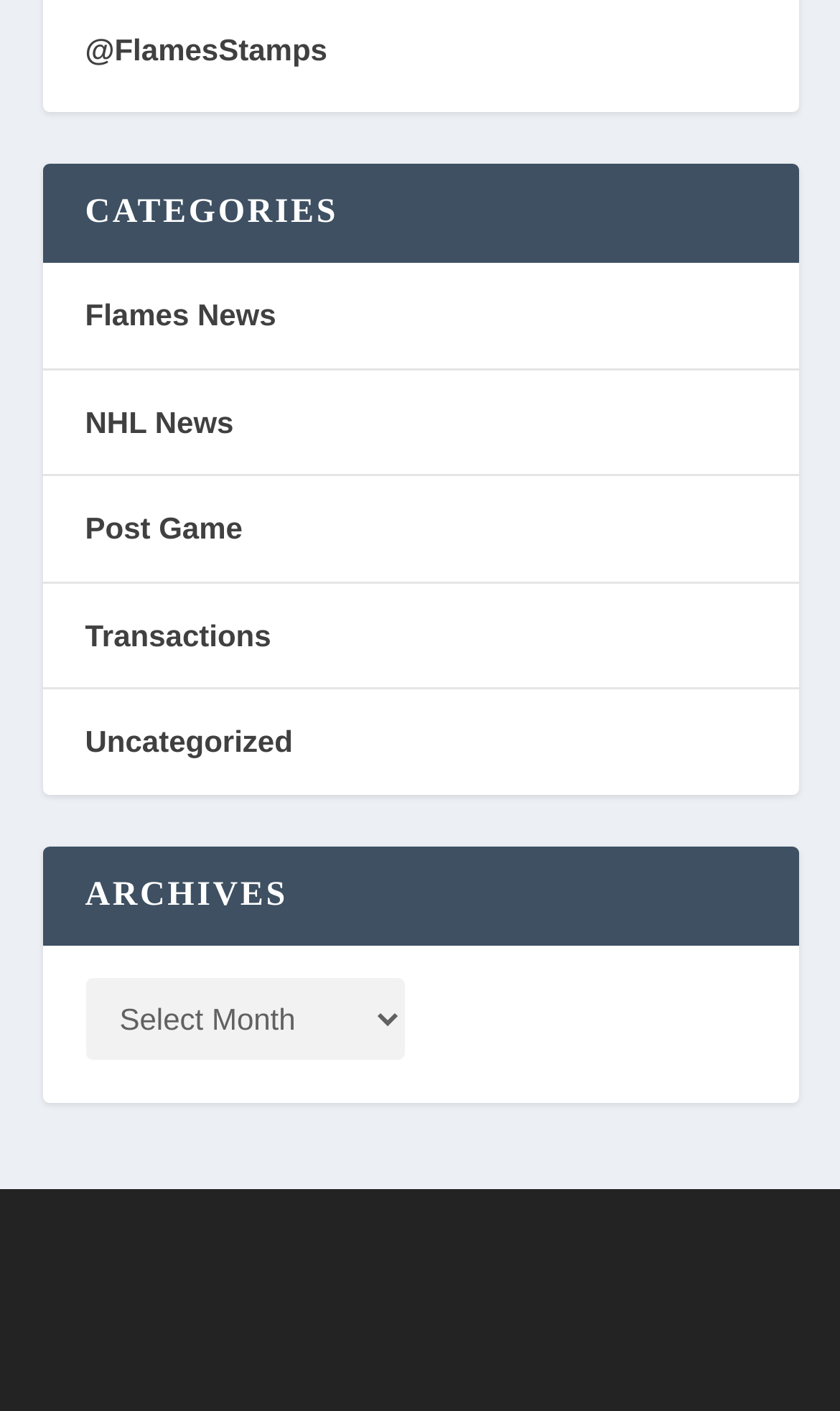How many links are in the 'CATEGORIES' section?
Please answer the question with a detailed response using the information from the screenshot.

I can count the number of links in the 'CATEGORIES' section, which are 'Flames News', 'NHL News', 'Post Game', 'Transactions', and 'Uncategorized'. There are 5 links in total.